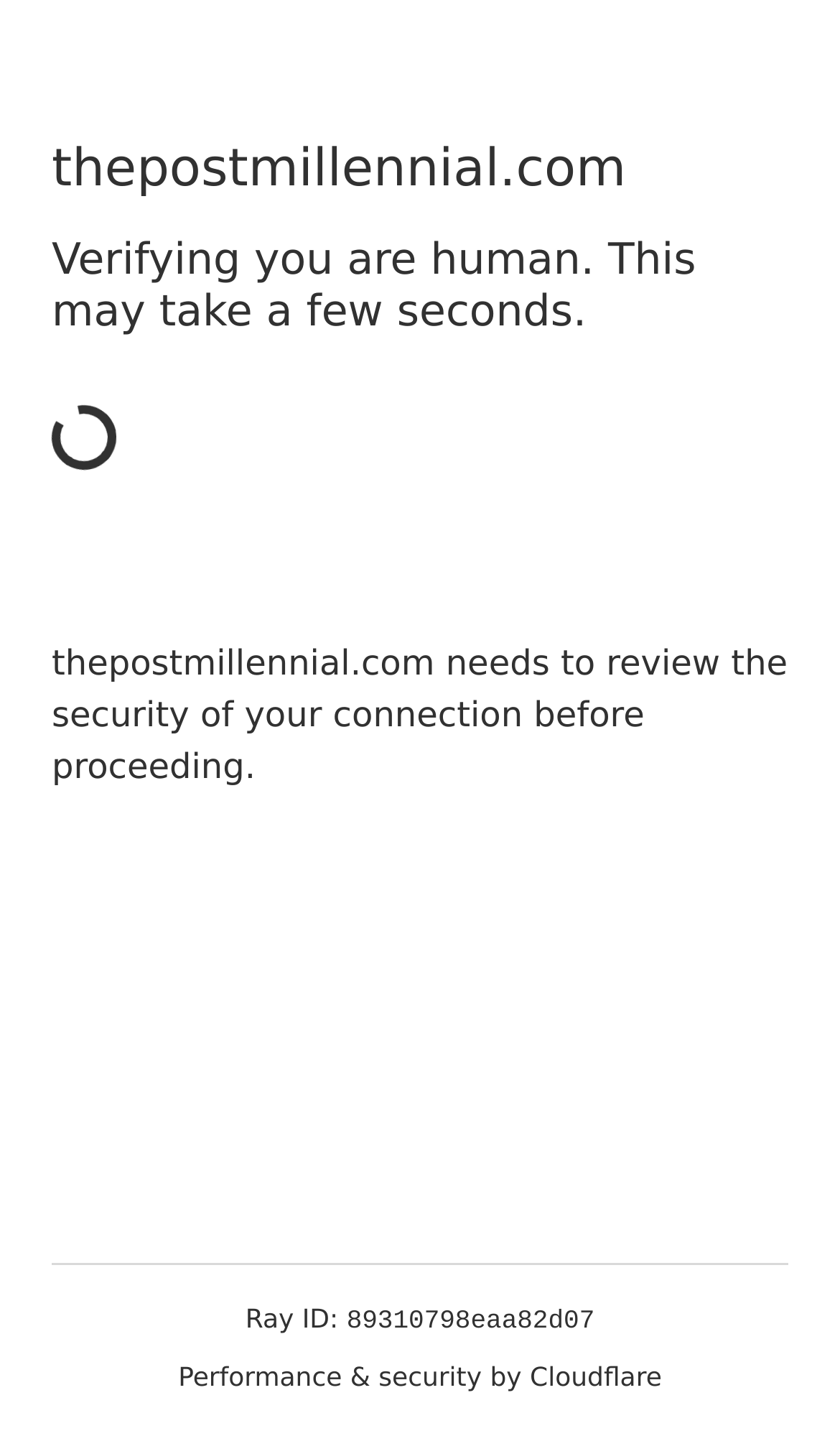What is the purpose of the security check?
Using the screenshot, give a one-word or short phrase answer.

review connection security